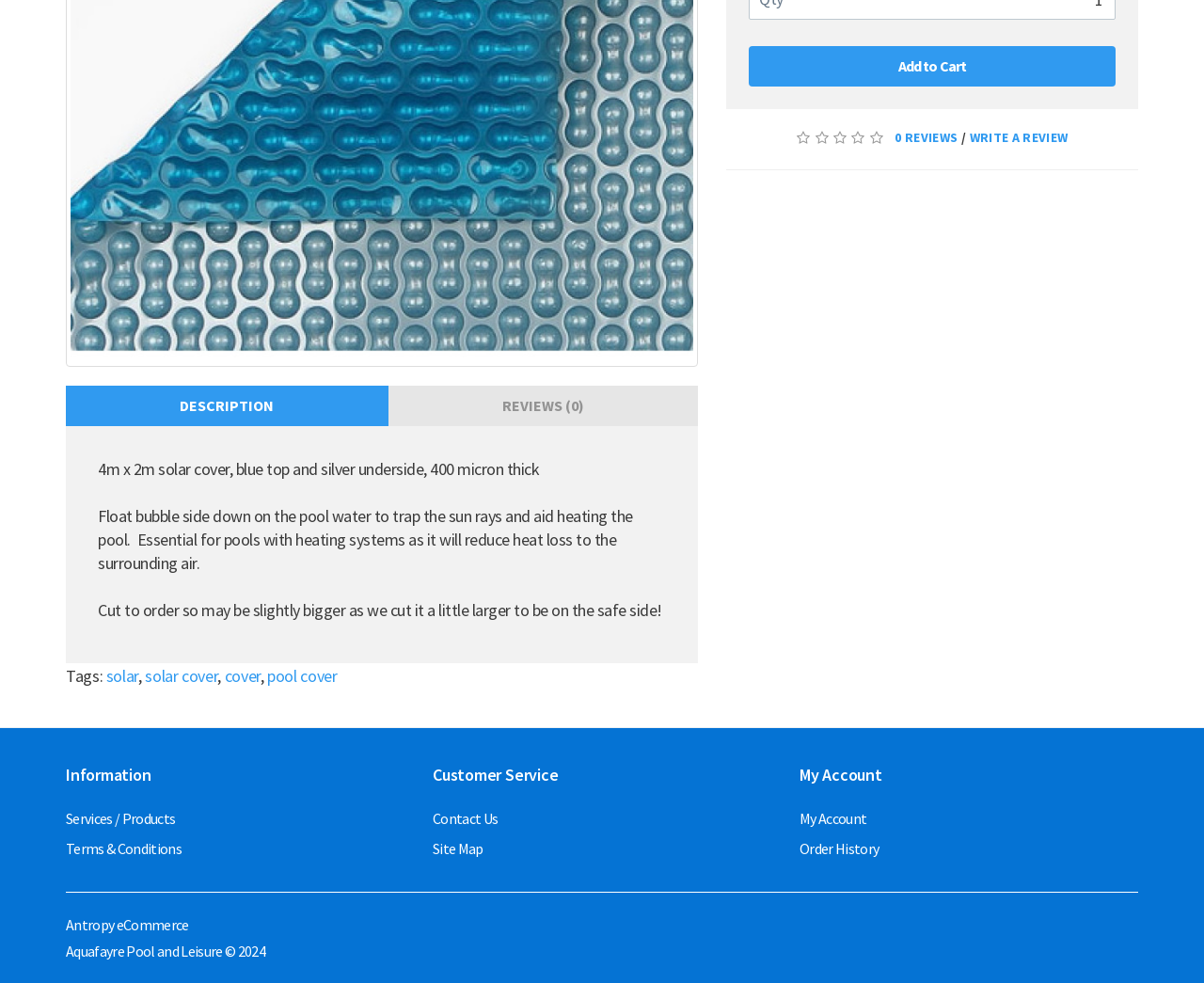Provide the bounding box coordinates for the specified HTML element described in this description: "Services / Products". The coordinates should be four float numbers ranging from 0 to 1, in the format [left, top, right, bottom].

[0.055, 0.823, 0.146, 0.842]